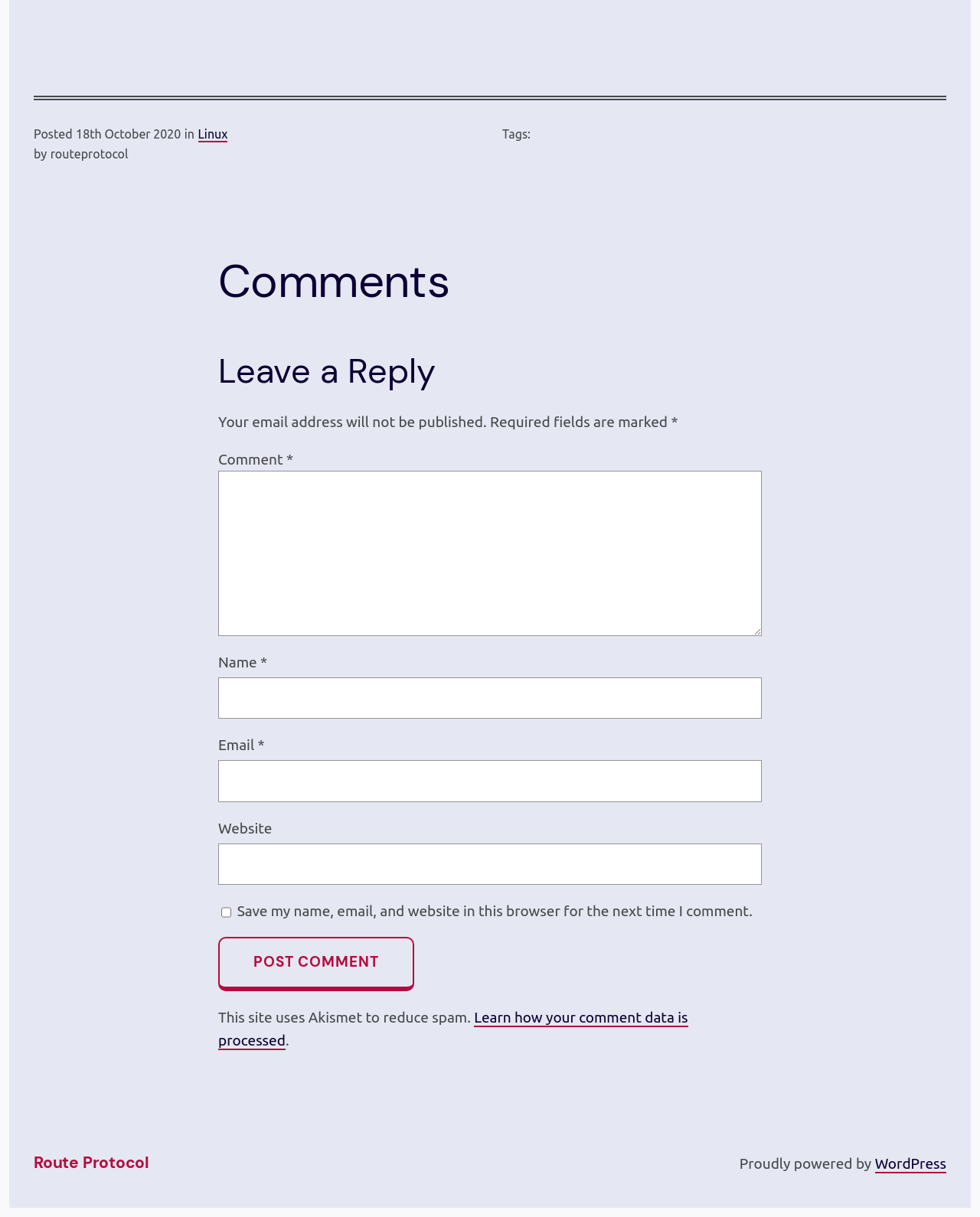With reference to the image, please provide a detailed answer to the following question: What is the name of the platform powering the website?

The name of the platform powering the website can be found at the bottom of the webpage, where it says 'Proudly powered by WordPress'.